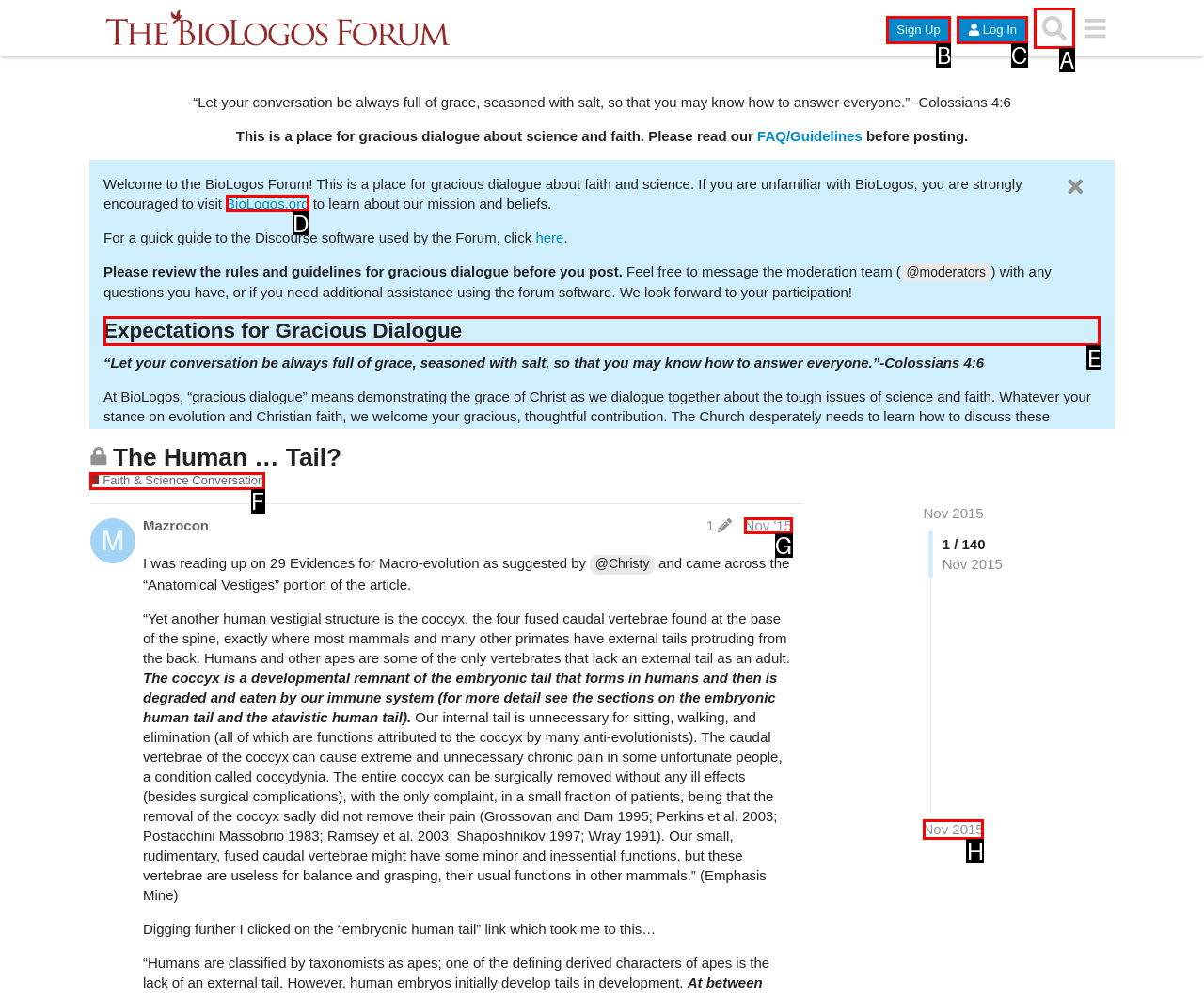Tell me the letter of the UI element I should click to accomplish the task: Read the 'Expectations for Gracious Dialogue' based on the choices provided in the screenshot.

E